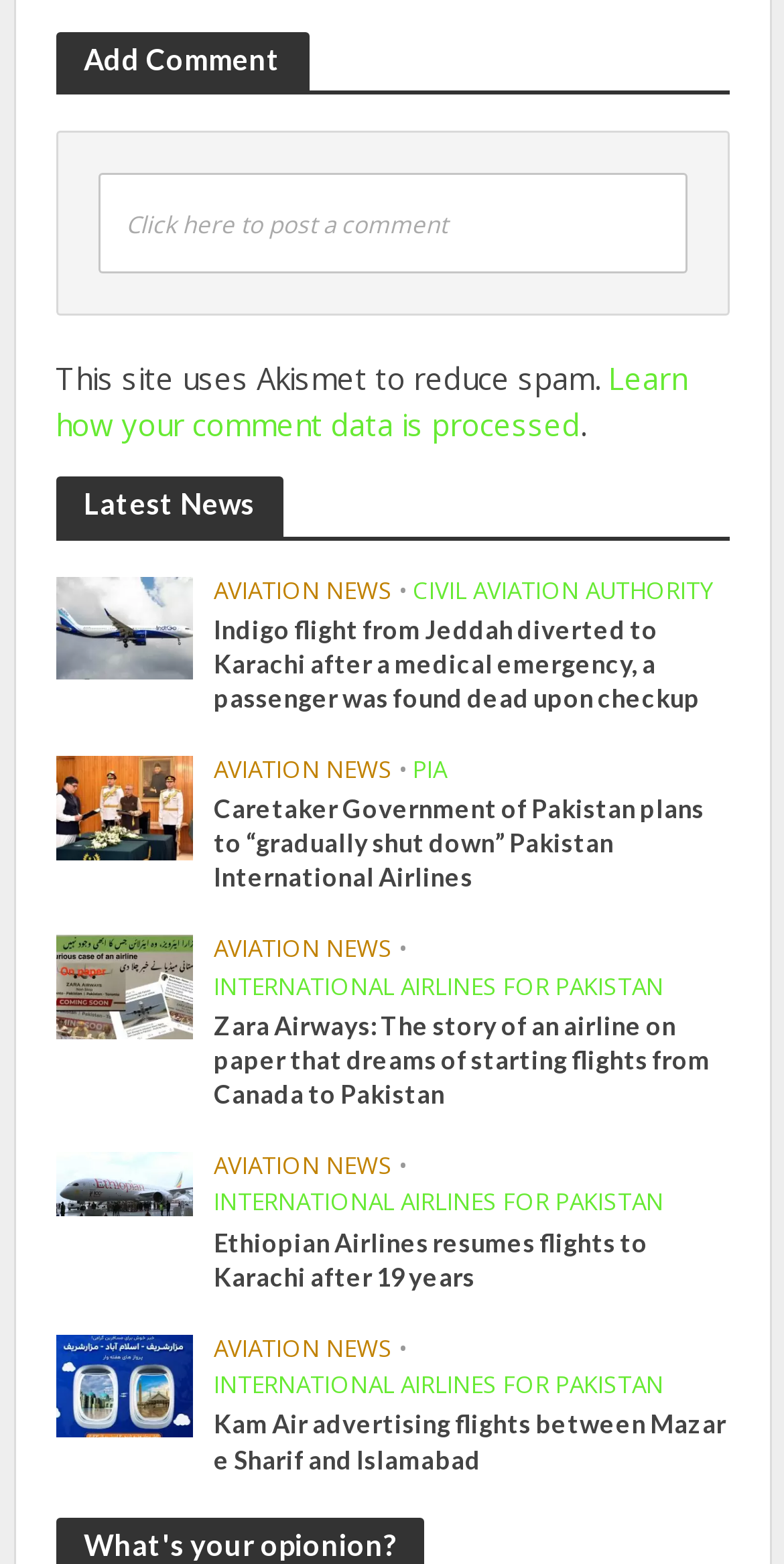Find the bounding box coordinates for the area you need to click to carry out the instruction: "Read Indigo flight from Jeddah diverted to Karachi after a medical emergency, a passenger was found dead upon checkup". The coordinates should be four float numbers between 0 and 1, indicated as [left, top, right, bottom].

[0.071, 0.388, 0.247, 0.411]